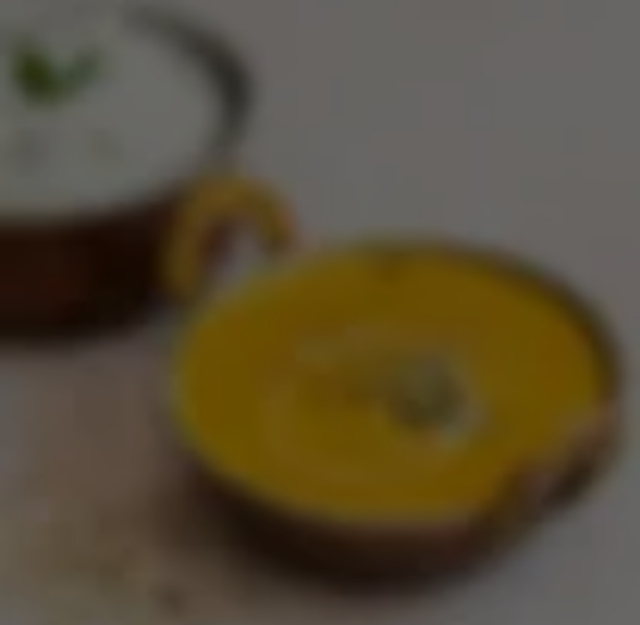What is sprinkled on top of the raita?
Based on the image, provide your answer in one word or phrase.

Fresh mint leaves